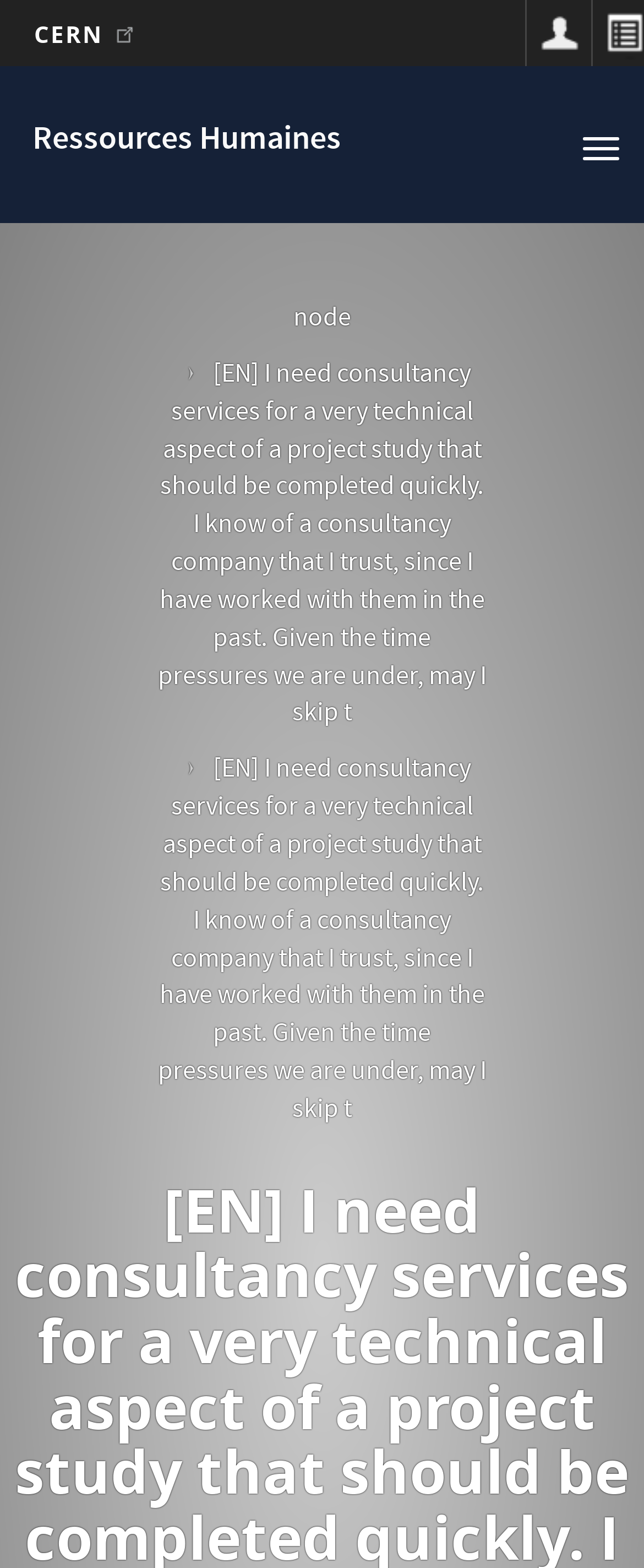Respond to the question with just a single word or phrase: 
How many links are in the main navigation?

At least 1